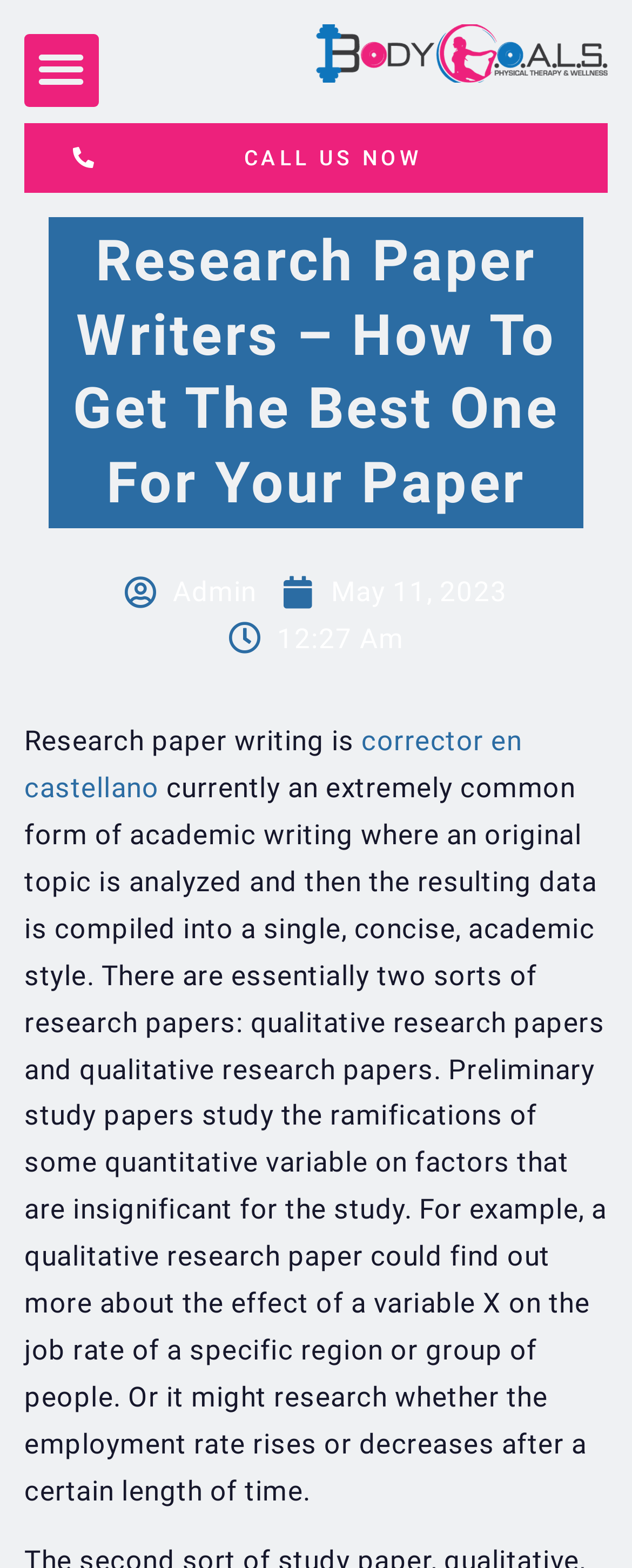What is the time mentioned on the webpage?
Provide an in-depth and detailed explanation in response to the question.

The time mentioned on the webpage is 12:27 Am, which is displayed next to the date May 11, 2023.